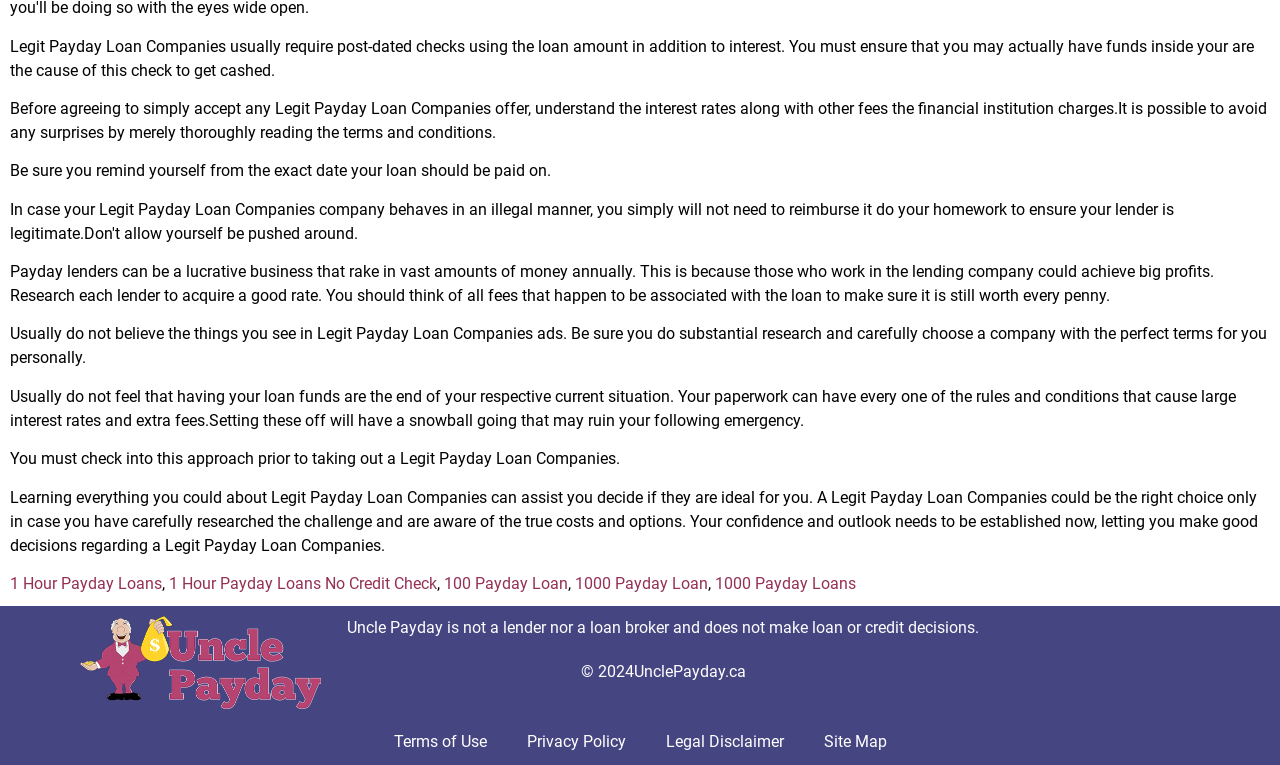Answer the question using only one word or a concise phrase: What is the recommended approach to choosing a payday loan company?

Research and compare